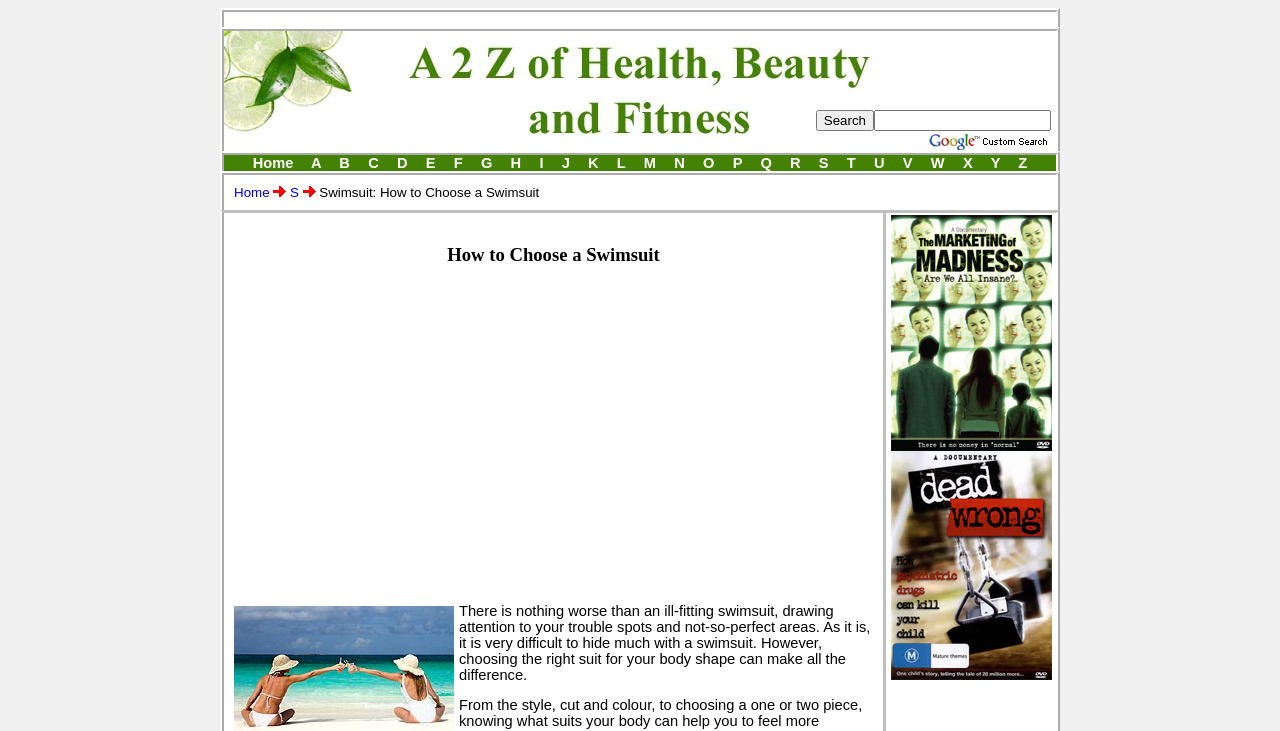Answer the following inquiry with a single word or phrase:
What is the consequence of wearing an ill-fitting swimsuit?

Drawing attention to trouble spots